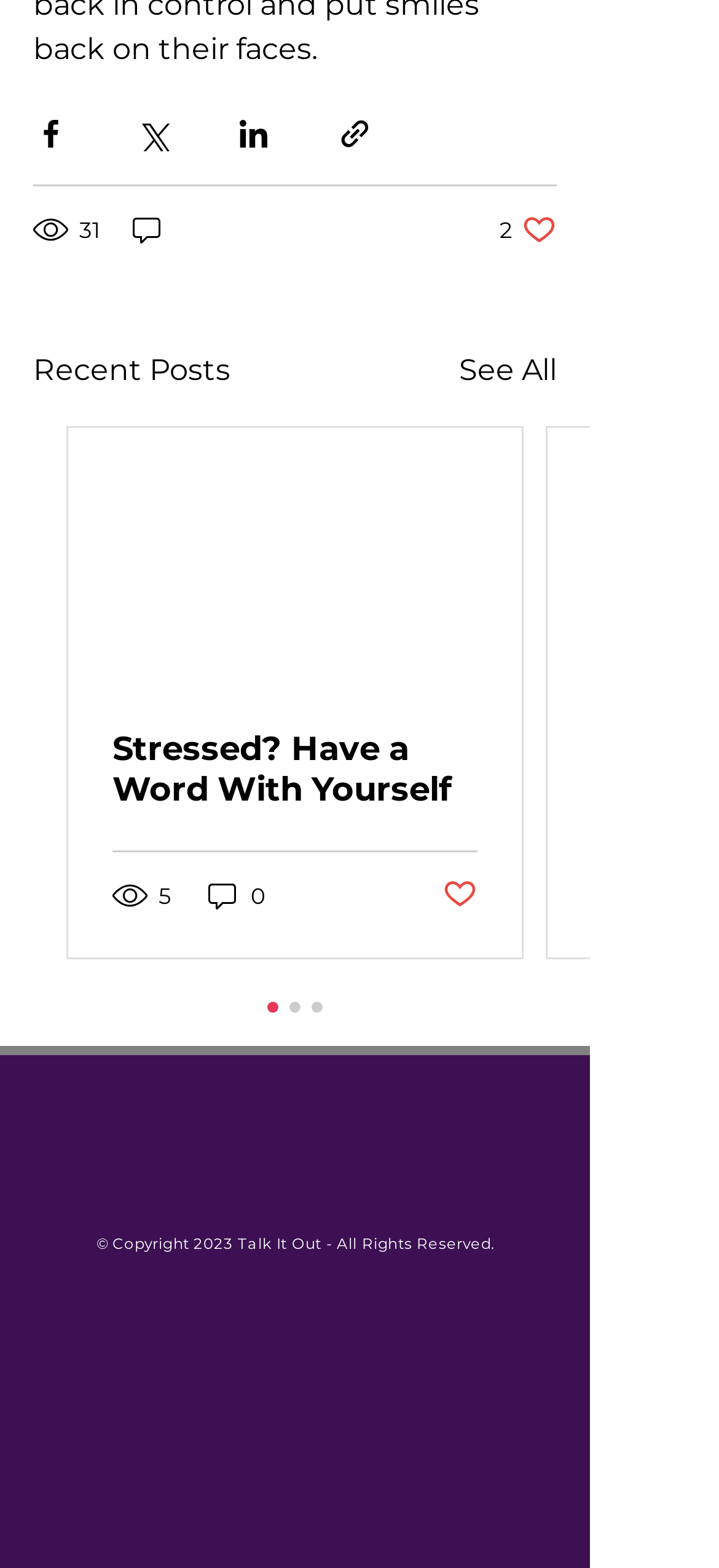Using the webpage screenshot, find the UI element described by Post not marked as liked. Provide the bounding box coordinates in the format (top-left x, top-left y, bottom-right x, bottom-right y), ensuring all values are floating point numbers between 0 and 1.

[0.615, 0.559, 0.664, 0.584]